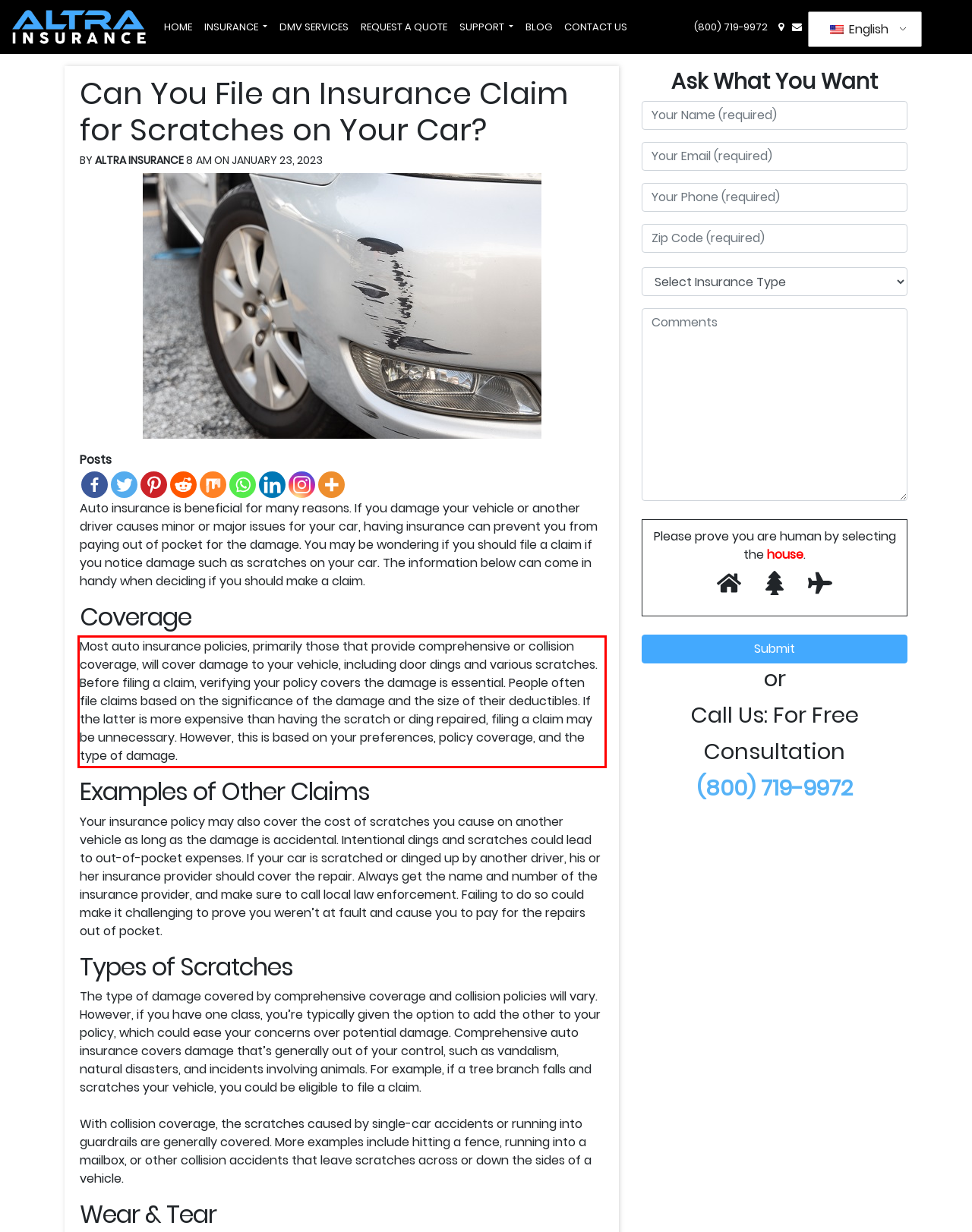With the provided screenshot of a webpage, locate the red bounding box and perform OCR to extract the text content inside it.

Most auto insurance policies, primarily those that provide comprehensive or collision coverage, will cover damage to your vehicle, including door dings and various scratches. Before filing a claim, verifying your policy covers the damage is essential. People often file claims based on the significance of the damage and the size of their deductibles. If the latter is more expensive than having the scratch or ding repaired, filing a claim may be unnecessary. However, this is based on your preferences, policy coverage, and the type of damage.